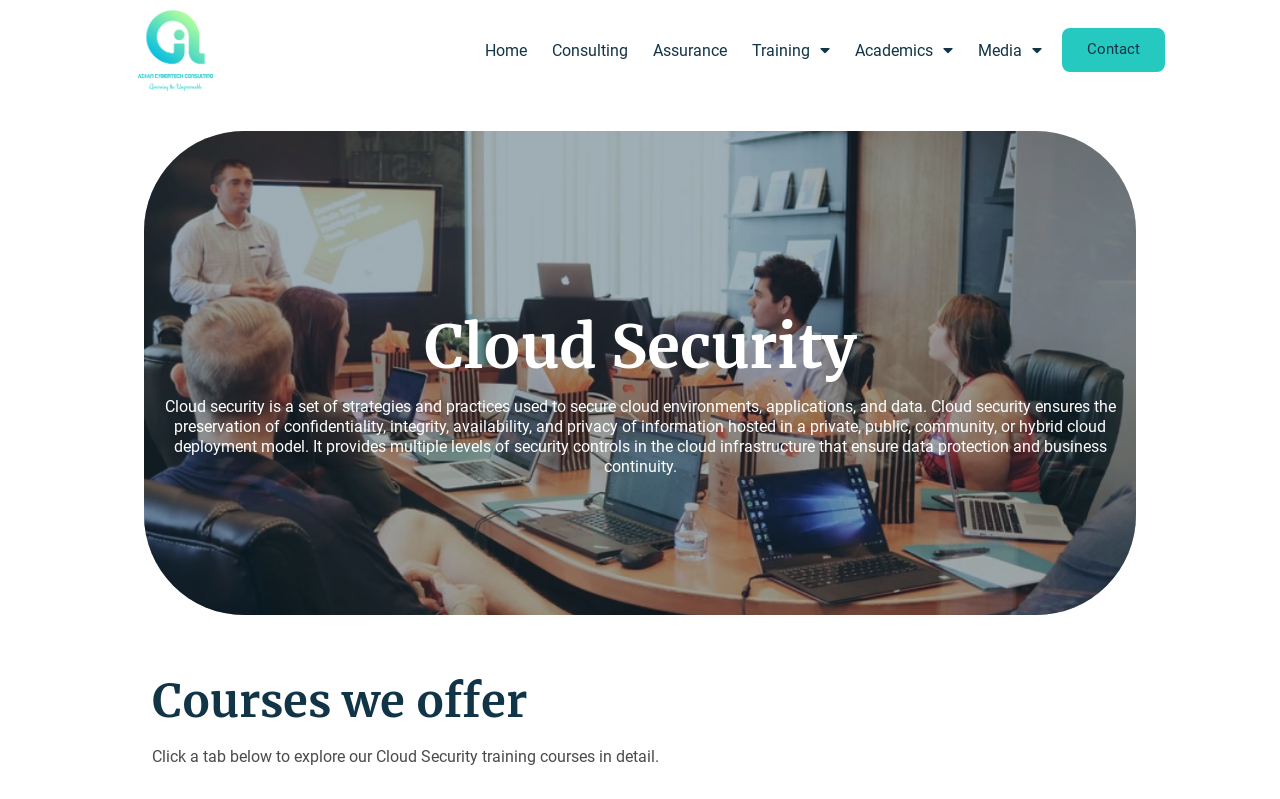Please identify the bounding box coordinates of the area that needs to be clicked to follow this instruction: "Go to Home page".

[0.379, 0.051, 0.412, 0.076]